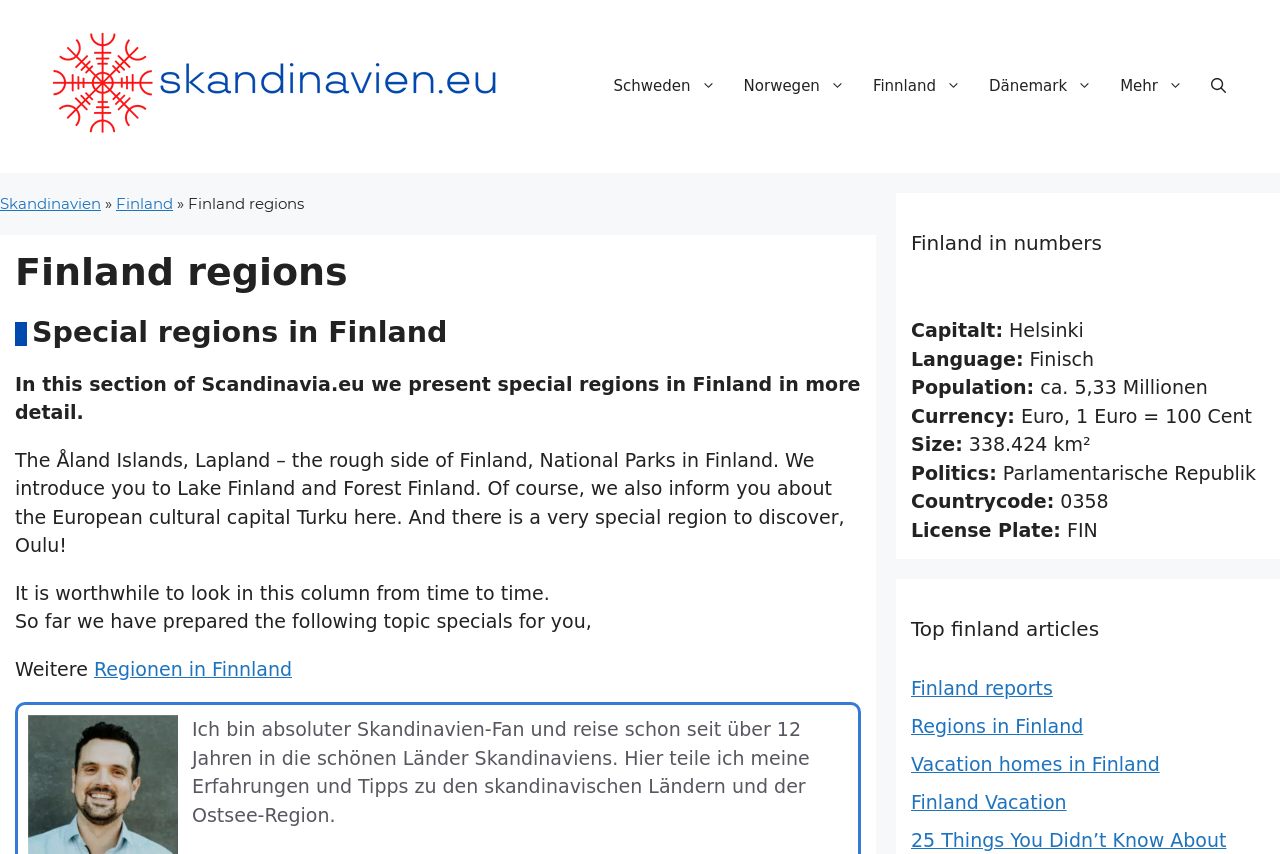Please determine the bounding box coordinates, formatted as (top-left x, top-left y, bottom-right x, bottom-right y), with all values as floating point numbers between 0 and 1. Identify the bounding box of the region described as: Regions in Finland

[0.712, 0.837, 0.846, 0.863]